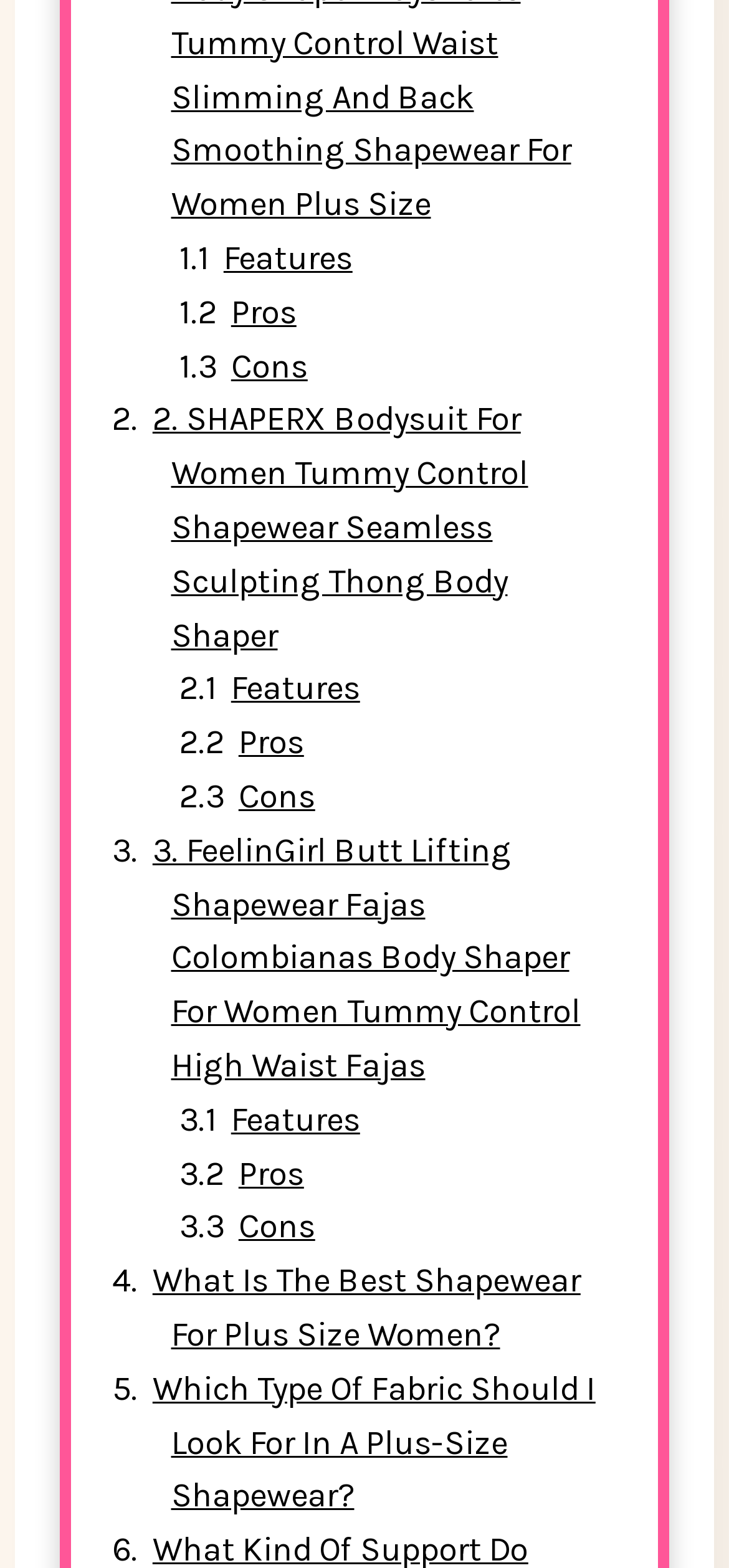Determine the bounding box coordinates of the target area to click to execute the following instruction: "Read the article by SCF."

None